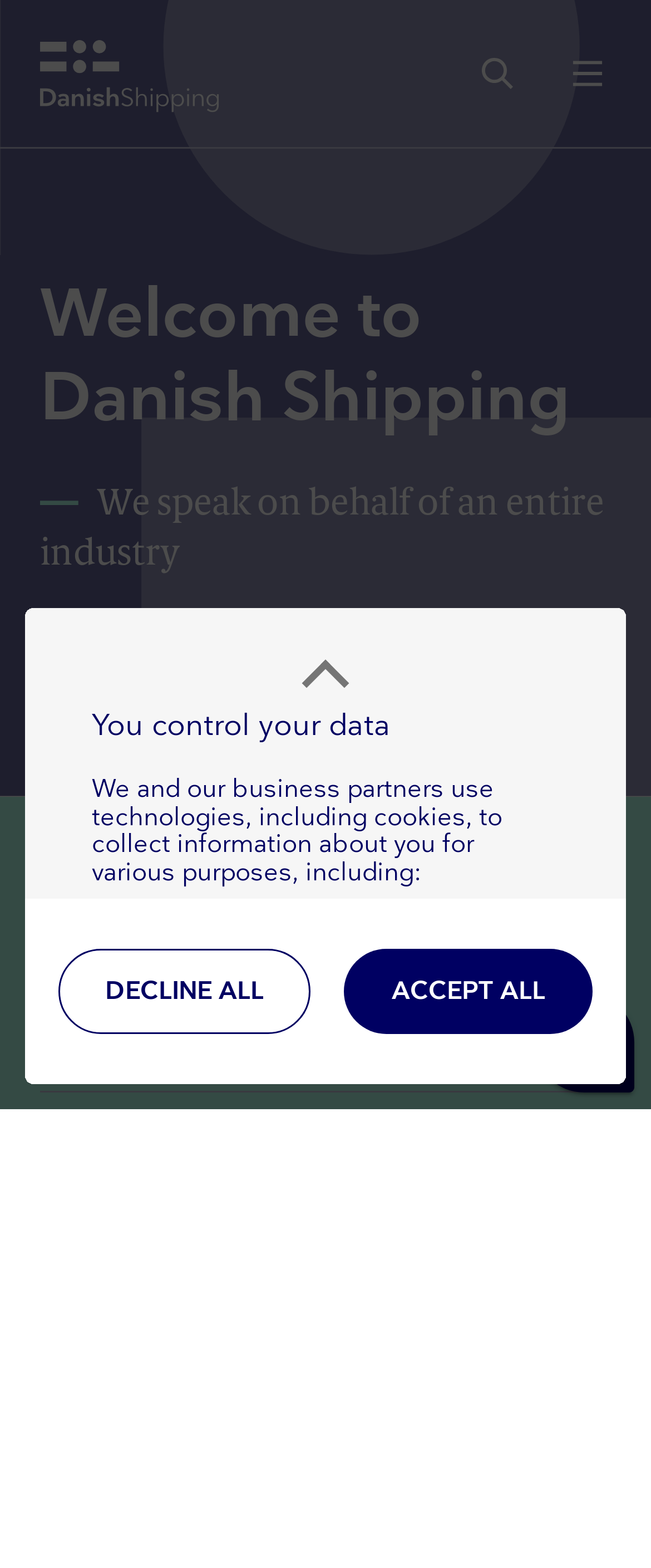Please identify the bounding box coordinates of the area that needs to be clicked to follow this instruction: "Go to the overview page".

[0.062, 0.405, 0.364, 0.439]